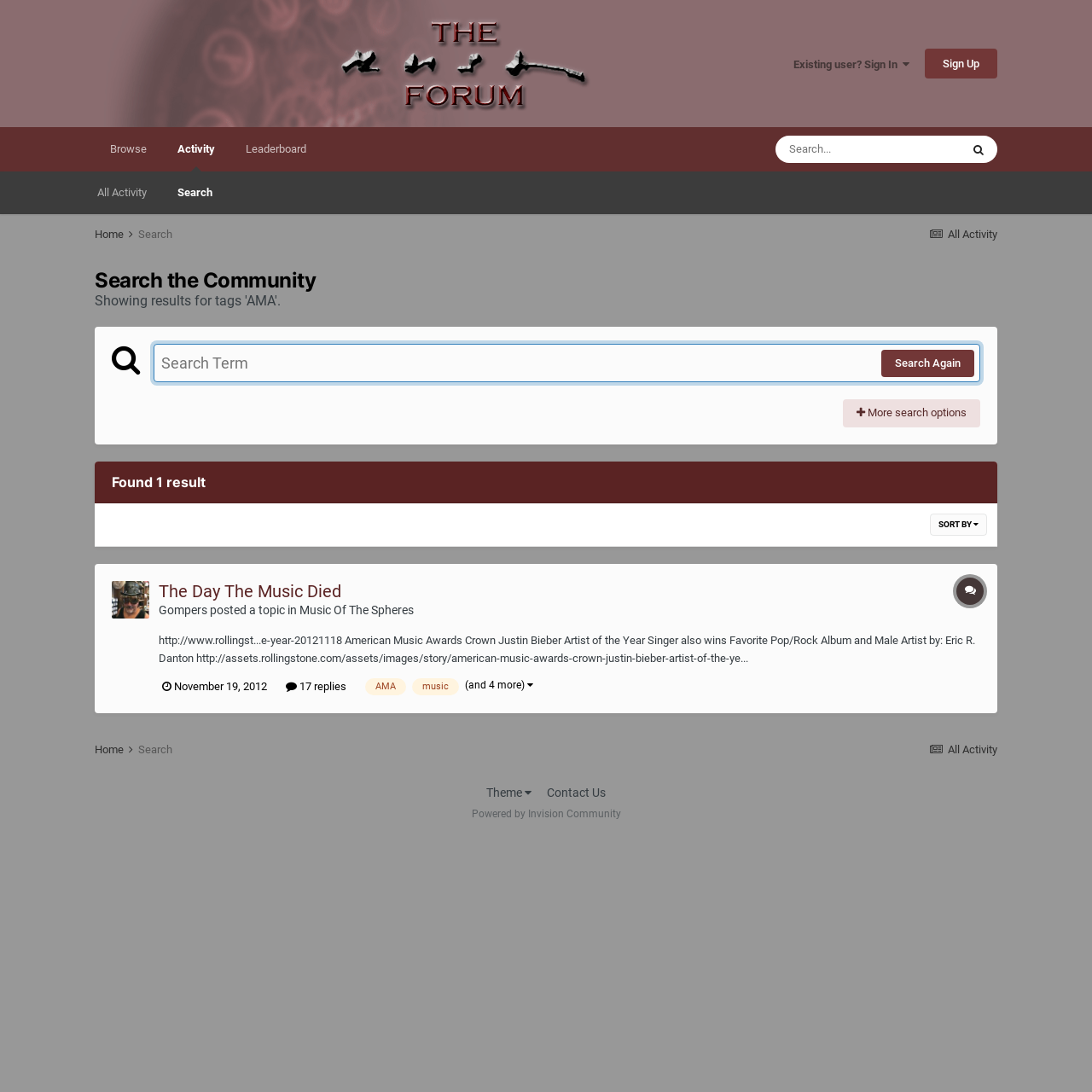Please identify the bounding box coordinates of the area that needs to be clicked to fulfill the following instruction: "Search again."

[0.807, 0.32, 0.892, 0.345]